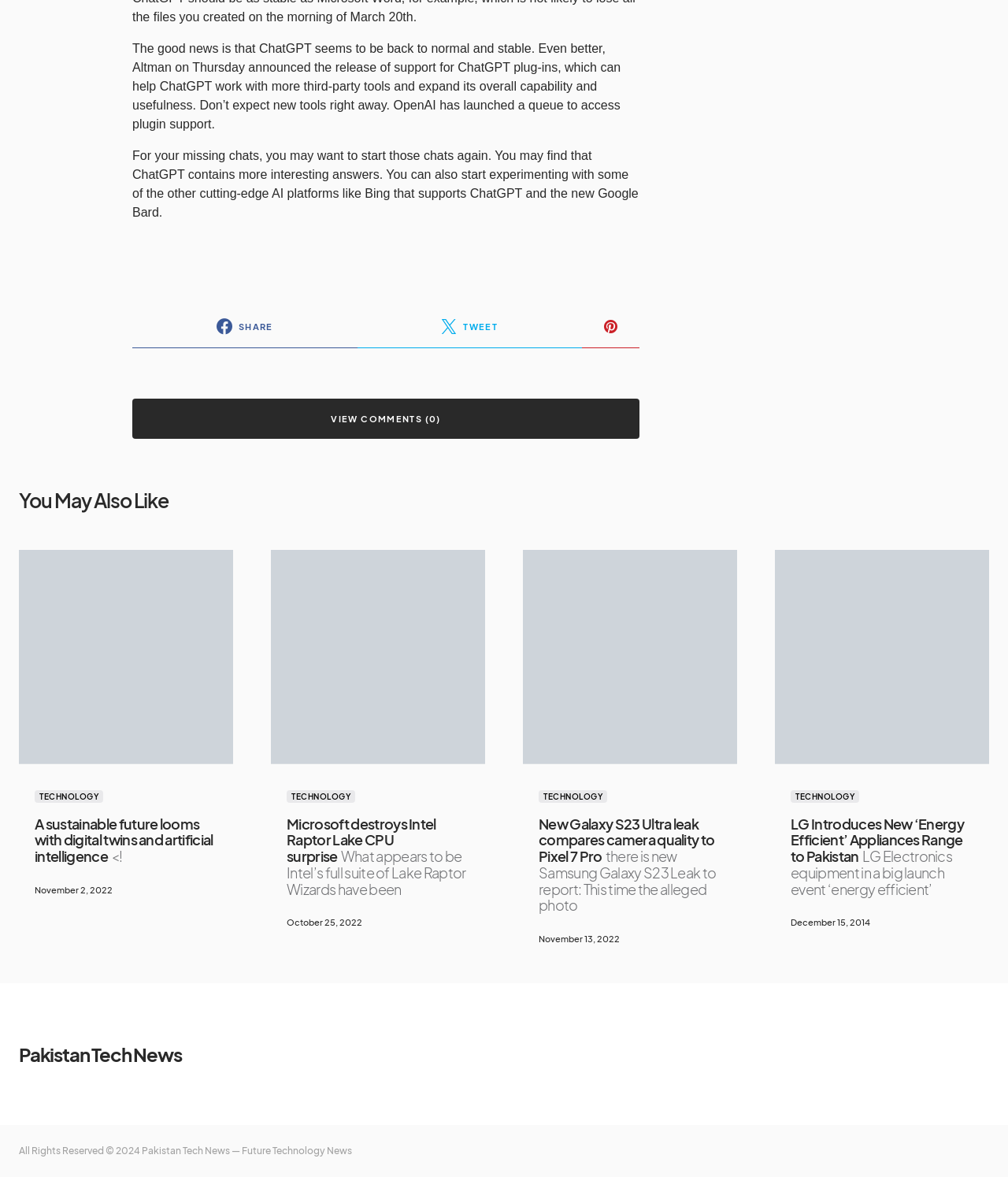Predict the bounding box coordinates for the UI element described as: "Technology". The coordinates should be four float numbers between 0 and 1, presented as [left, top, right, bottom].

[0.284, 0.671, 0.352, 0.682]